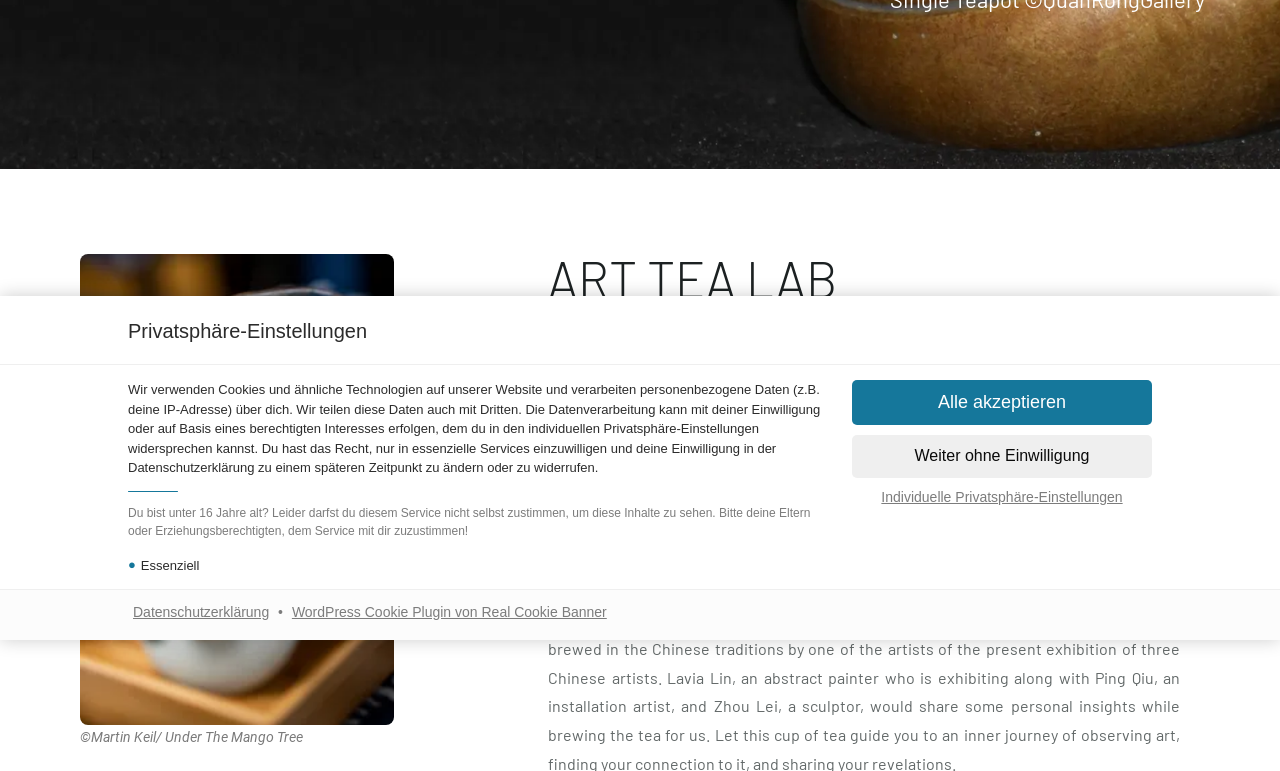Using the provided description: "Datenschutzerklärung", find the bounding box coordinates of the corresponding UI element. The output should be four float numbers between 0 and 1, in the format [left, top, right, bottom].

[0.1, 0.783, 0.214, 0.804]